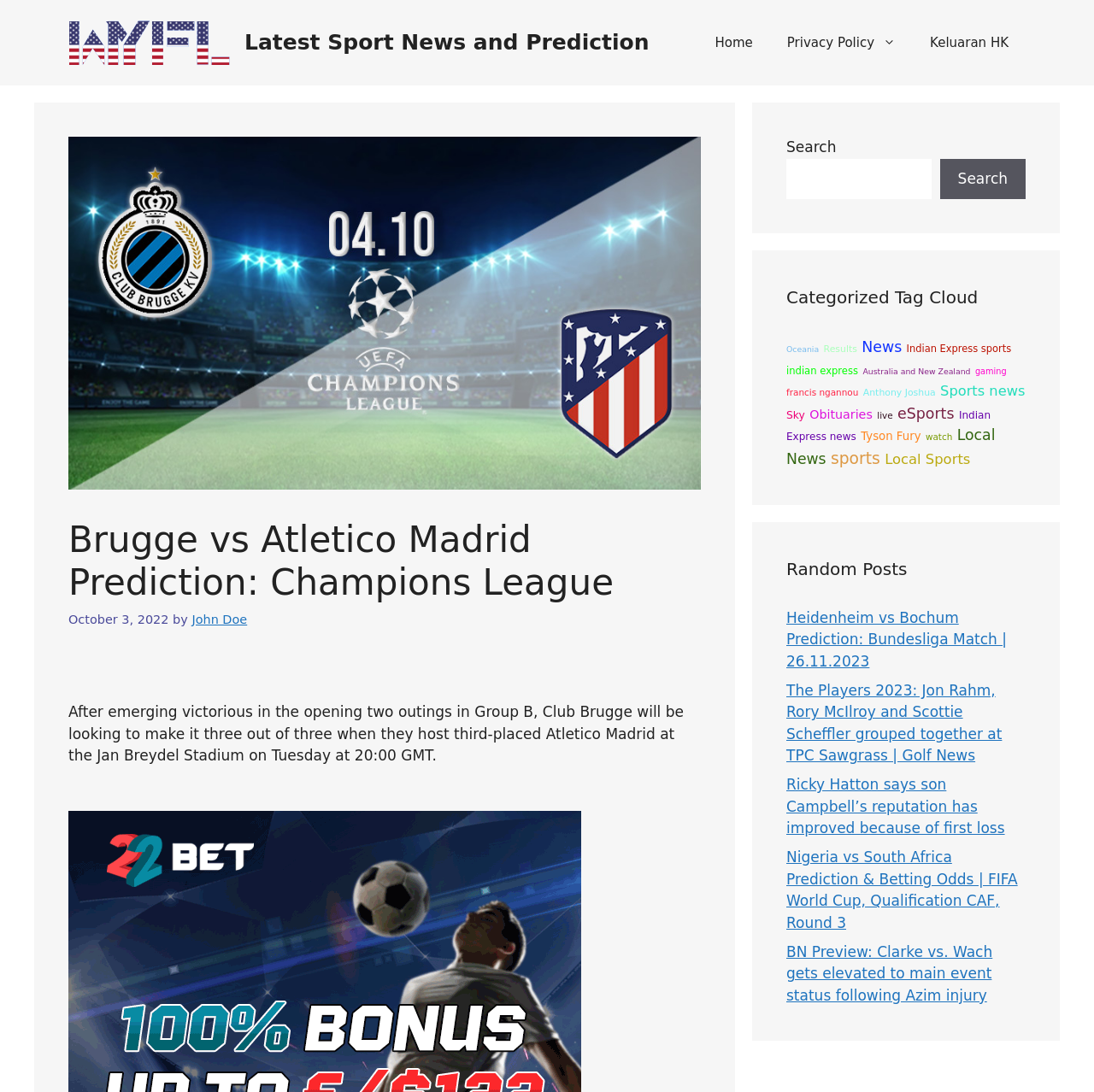Predict the bounding box of the UI element based on the description: "Australia and New Zealand". The coordinates should be four float numbers between 0 and 1, formatted as [left, top, right, bottom].

[0.789, 0.335, 0.887, 0.344]